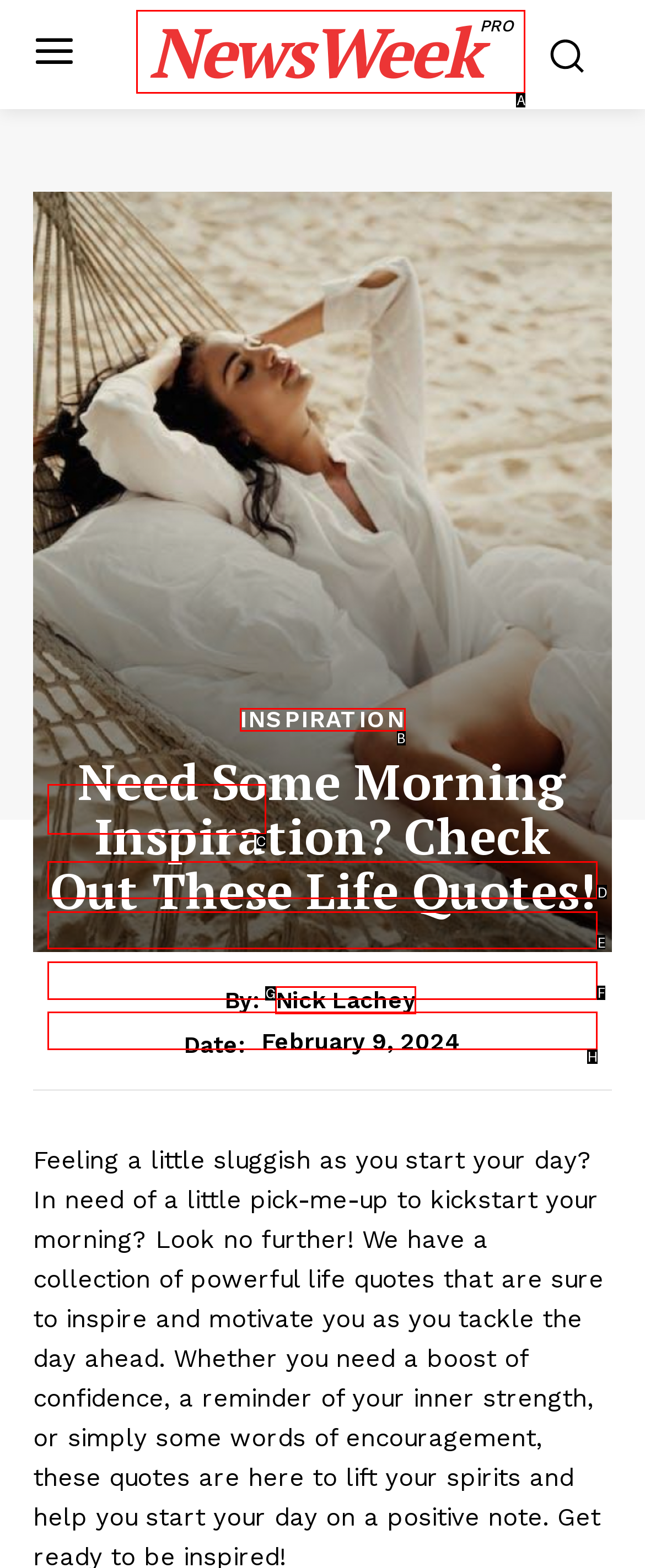Choose the letter of the option you need to click to Read about the company. Answer with the letter only.

C